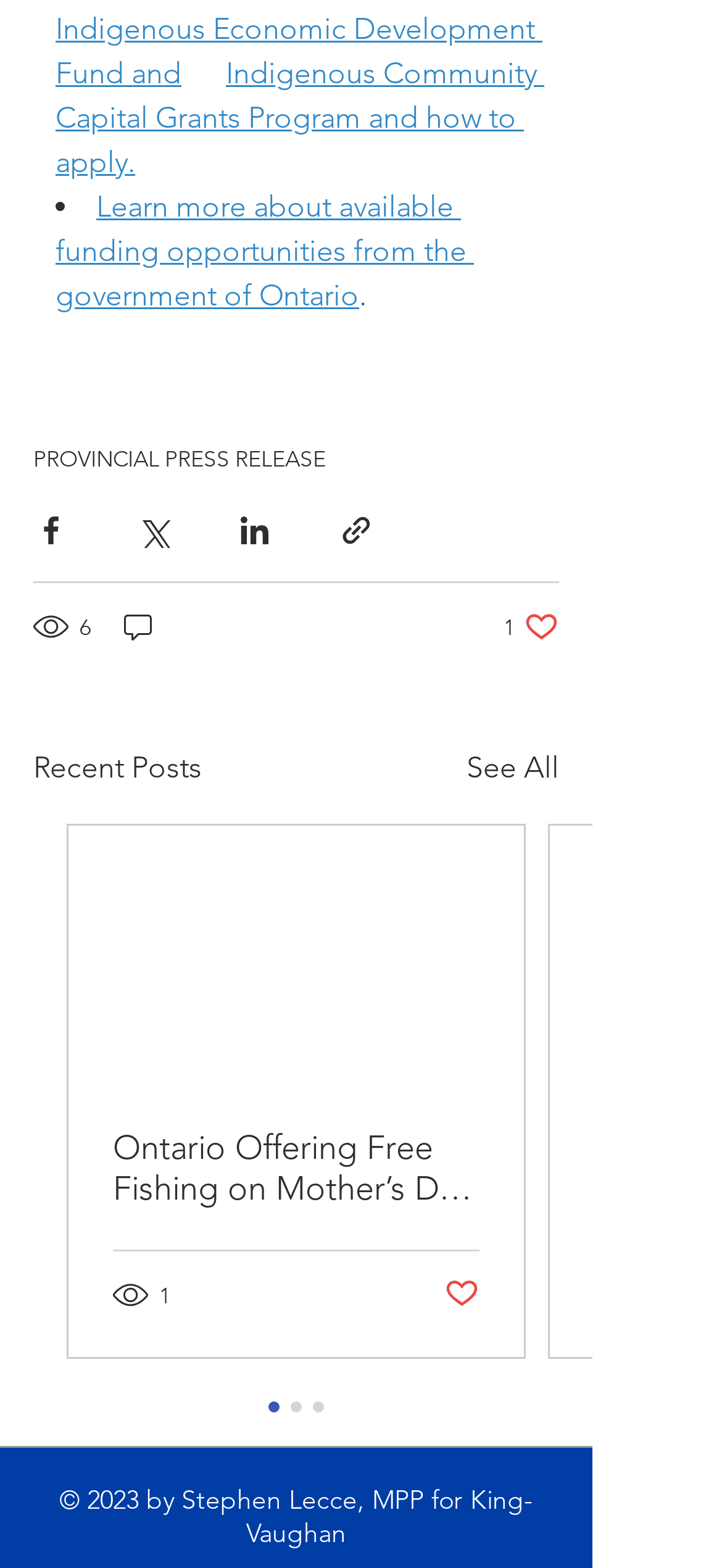Ascertain the bounding box coordinates for the UI element detailed here: "Post not marked as liked". The coordinates should be provided as [left, top, right, bottom] with each value being a float between 0 and 1.

[0.615, 0.814, 0.664, 0.839]